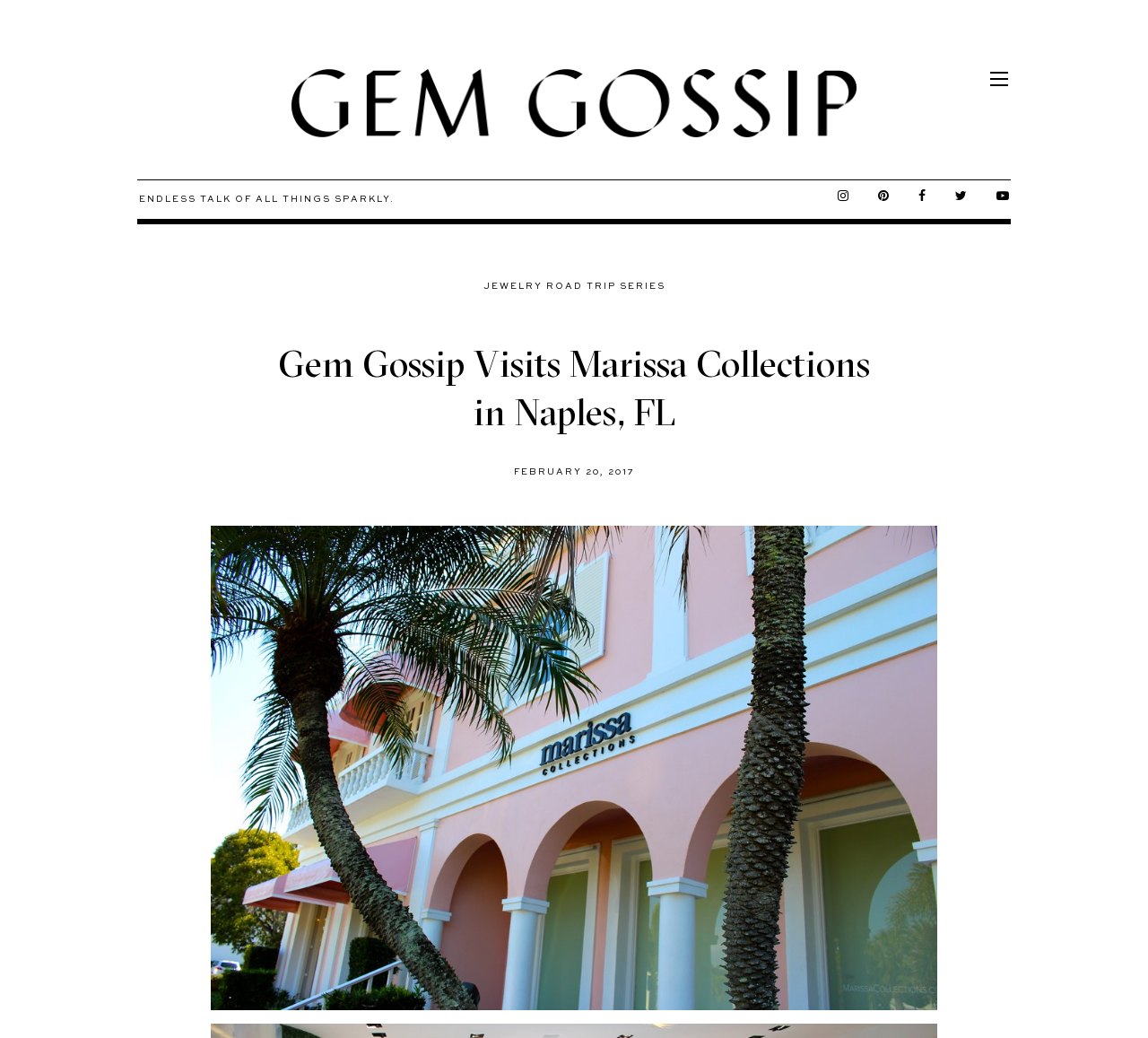Please answer the following question as detailed as possible based on the image: 
What is the theme of the blog post?

I found the answer by looking at the static text 'ENDLESS TALK OF ALL THINGS SPARKLY' which indicates that the blog post is about jewelry, and also by looking at the image element with the description 'Marissa Collections | Gem Gossip' which is related to jewelry.